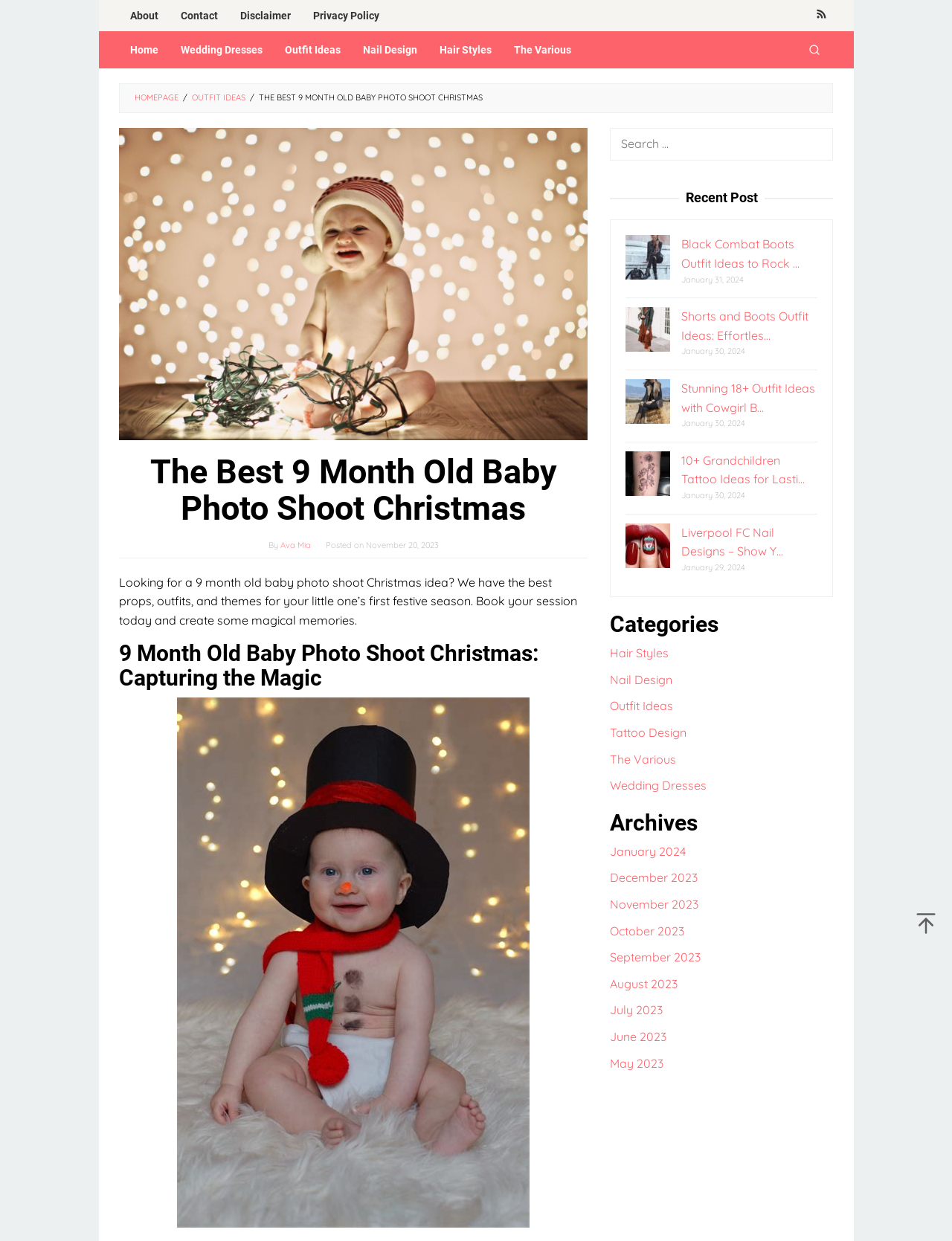Predict the bounding box coordinates of the UI element that matches this description: "title="Search"". The coordinates should be in the format [left, top, right, bottom] with each value between 0 and 1.

[0.836, 0.025, 0.875, 0.055]